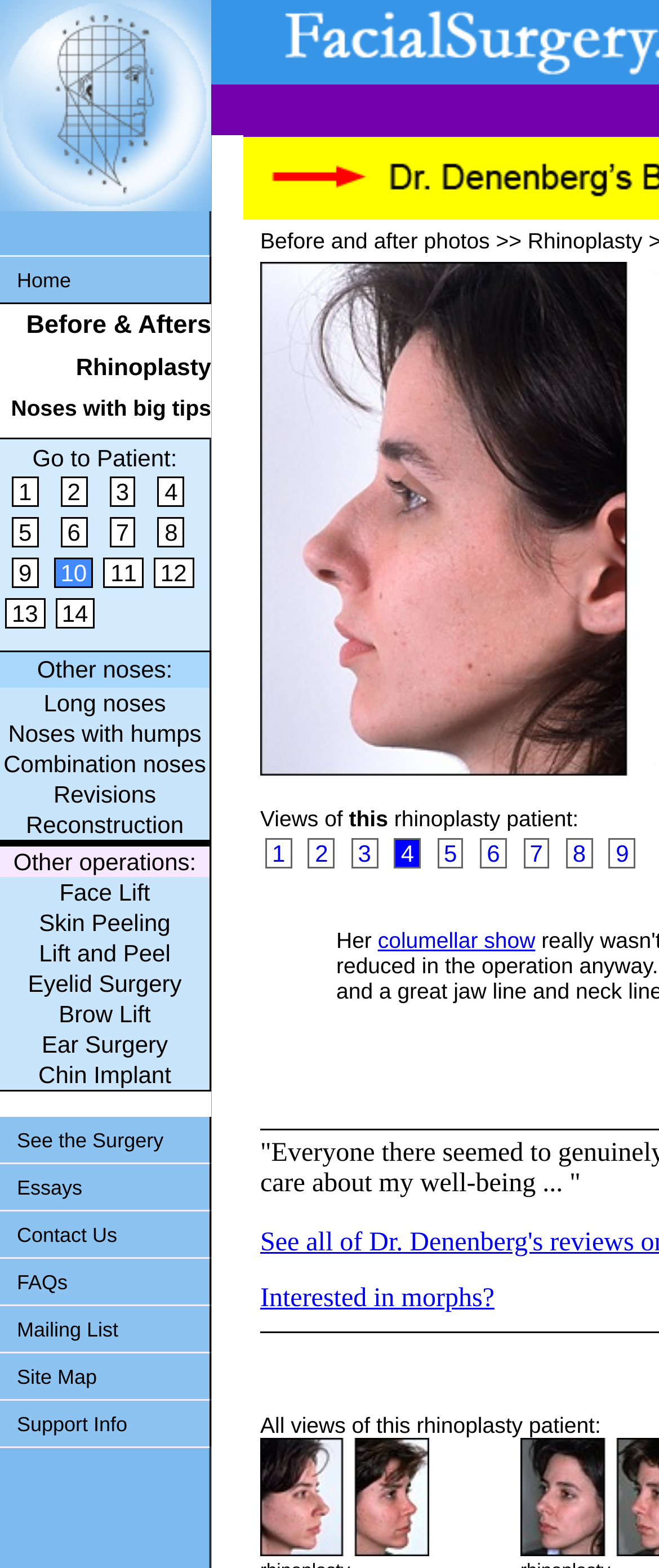Predict the bounding box coordinates of the area that should be clicked to accomplish the following instruction: "Click on 'Home'". The bounding box coordinates should consist of four float numbers between 0 and 1, i.e., [left, top, right, bottom].

[0.0, 0.164, 0.321, 0.193]